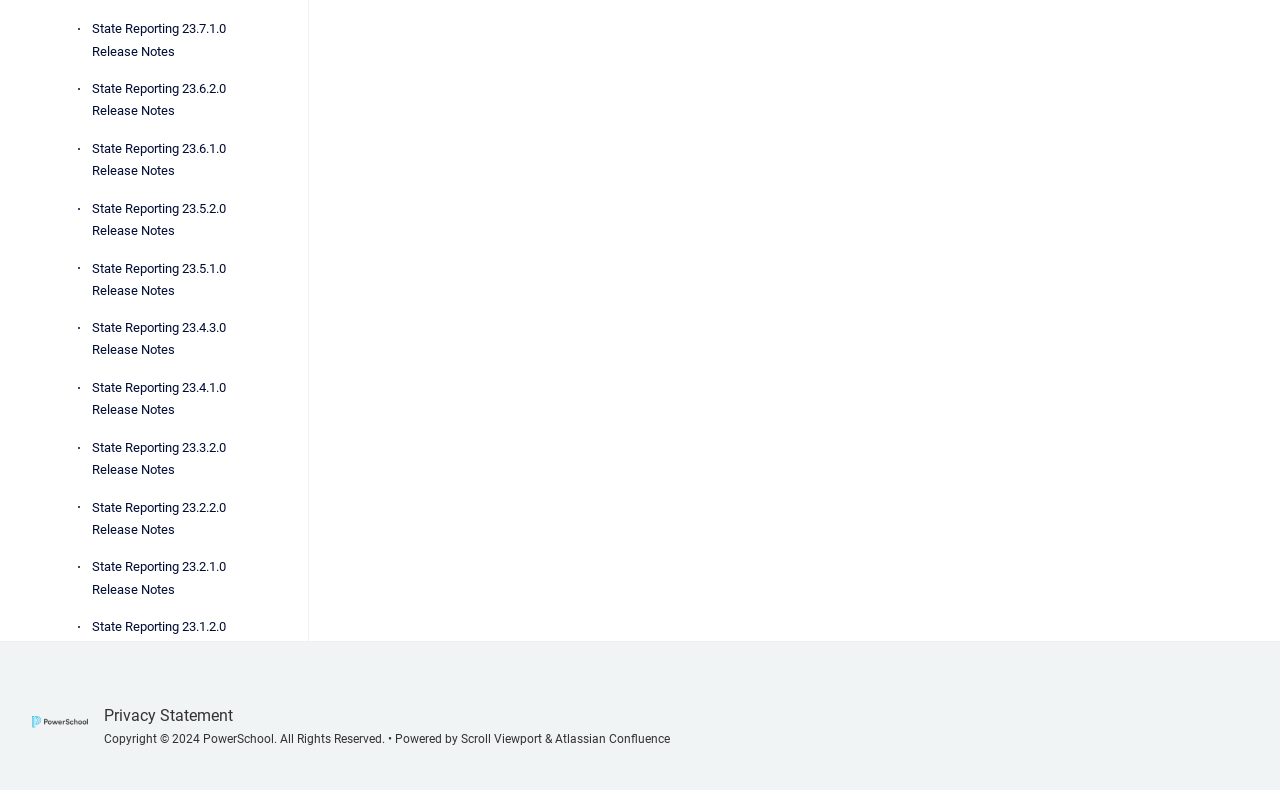Given the webpage screenshot and the description, determine the bounding box coordinates (top-left x, top-left y, bottom-right x, bottom-right y) that define the location of the UI element matching this description: State Reporting 23.6.2.0 Release Notes

[0.071, 0.09, 0.216, 0.164]